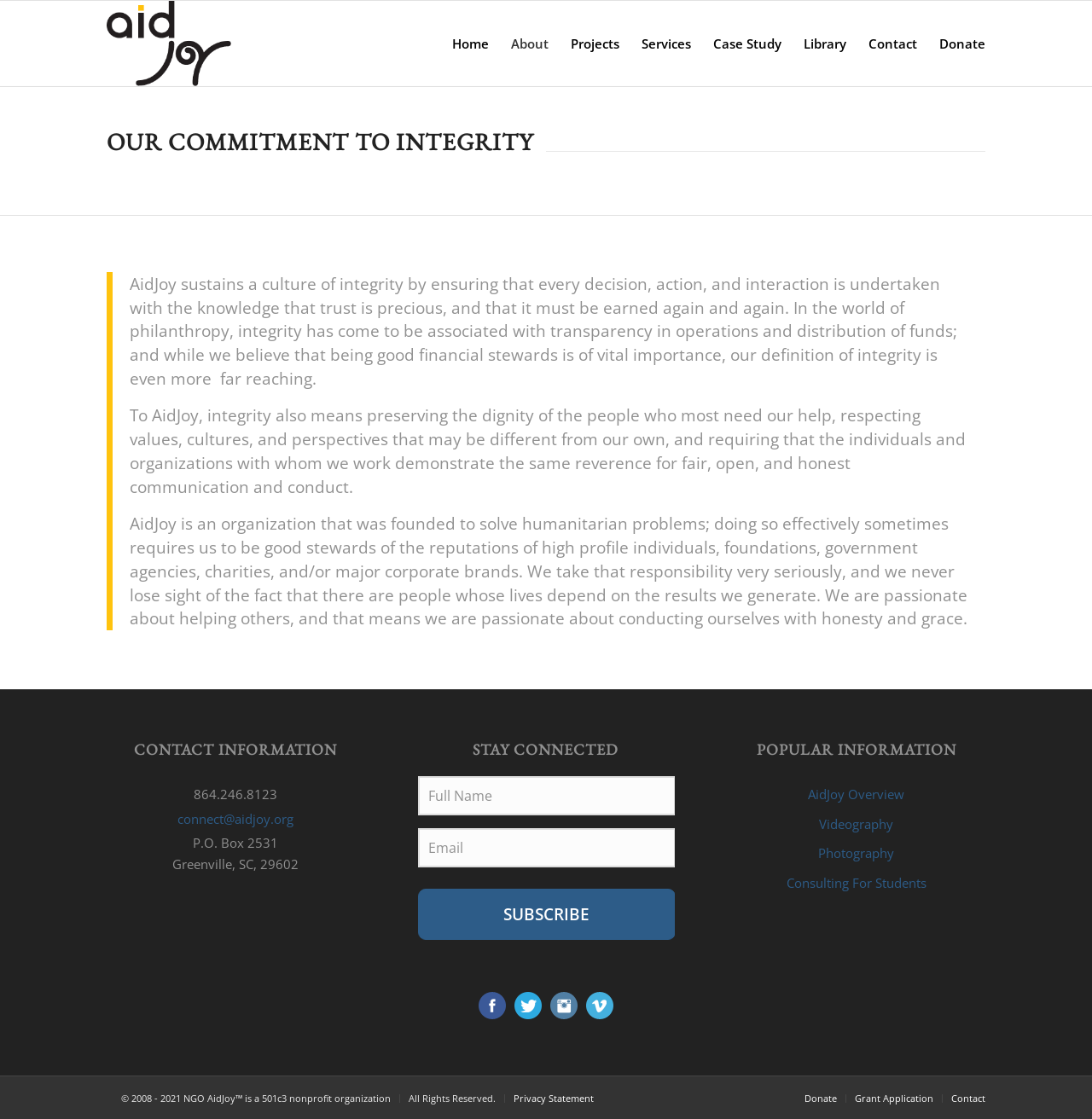Use the details in the image to answer the question thoroughly: 
What is the phone number of the organization?

The phone number of the organization can be found in the 'CONTACT INFORMATION' section, which is located in the middle of the webpage.